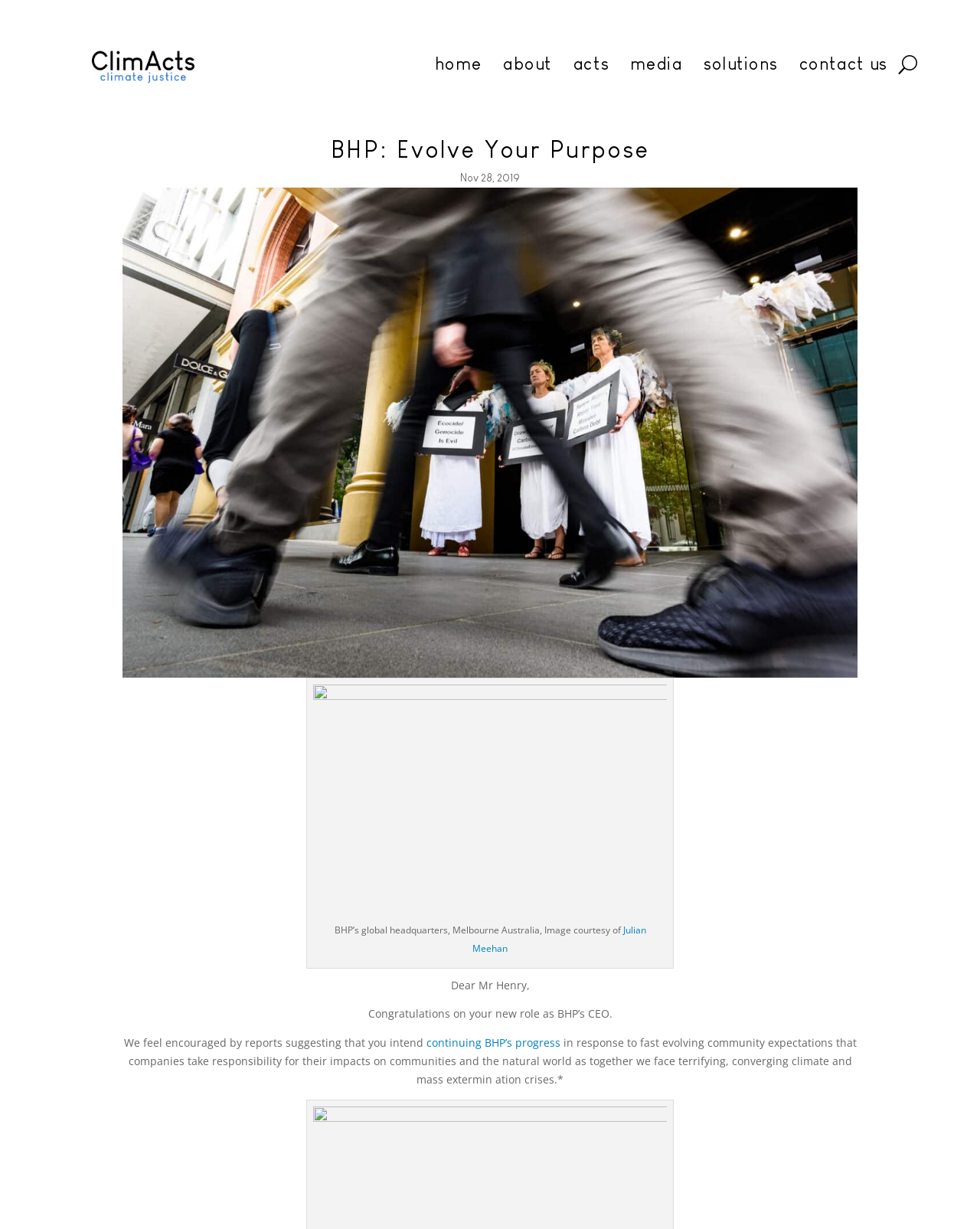Describe all visible elements and their arrangement on the webpage.

The webpage is about BHP, a company that aims to evolve its purpose, with a focus on climate action. At the top-left corner, there is a "Skip to content" link. Below it, there is a navigation menu with links to "home", "about", "acts", "media", "solutions", and "contact us", aligned horizontally across the top of the page.

On the left side of the page, there is a heading that reads "BHP: Evolve Your Purpose". Below the heading, there is a date "Nov 28, 2019" and a large image that takes up most of the left side of the page. The image is described as BHP's global headquarters in Melbourne, Australia.

To the right of the image, there is a link with a captioned image below it, which is an attachment. The captioned image is described as "Image courtesy of Julian Meehan". Below the image, there is a letter addressed to Mr. Henry, congratulating him on his new role as BHP's CEO. The letter expresses encouragement about reports of his intention to continue BHP's progress in response to community expectations on climate action and responsibility.

There are several links and buttons on the page, including a button with the label "U" at the top-right corner. Overall, the page appears to be a letter or a statement from ClimActs to BHP, urging the company to take action on climate change.